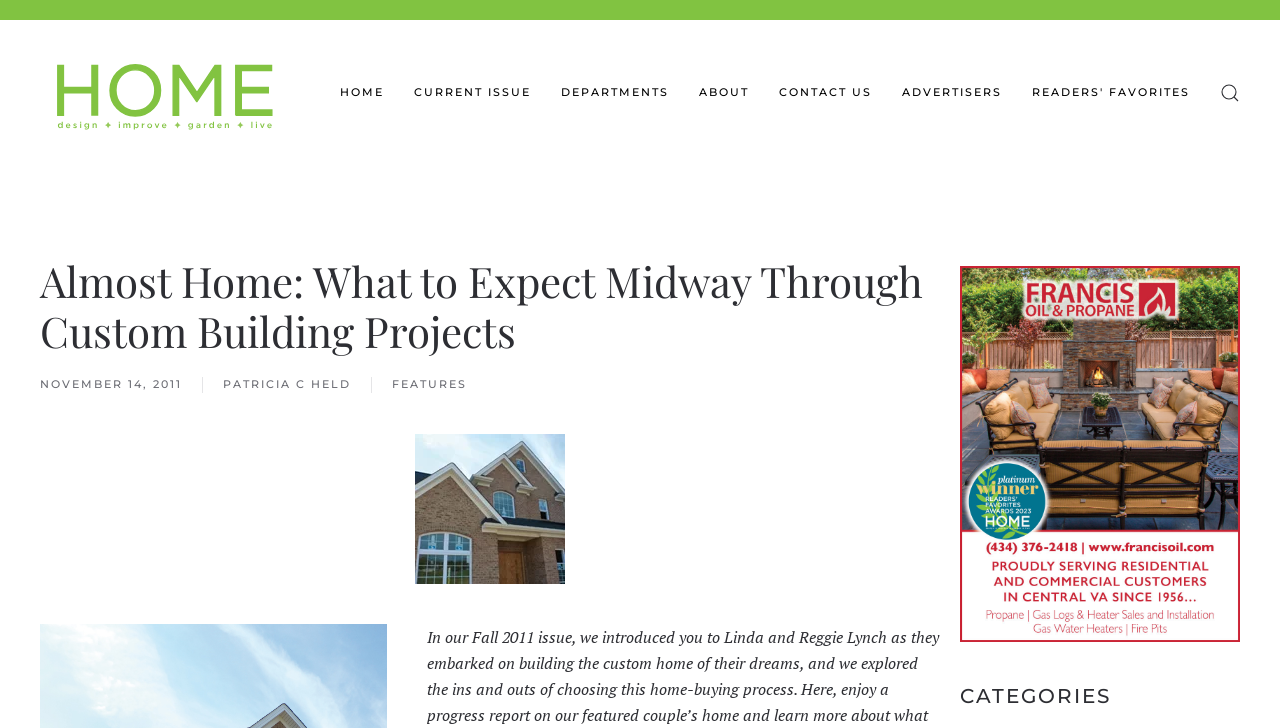Identify the bounding box coordinates for the region of the element that should be clicked to carry out the instruction: "visit advertisers". The bounding box coordinates should be four float numbers between 0 and 1, i.e., [left, top, right, bottom].

[0.705, 0.073, 0.783, 0.182]